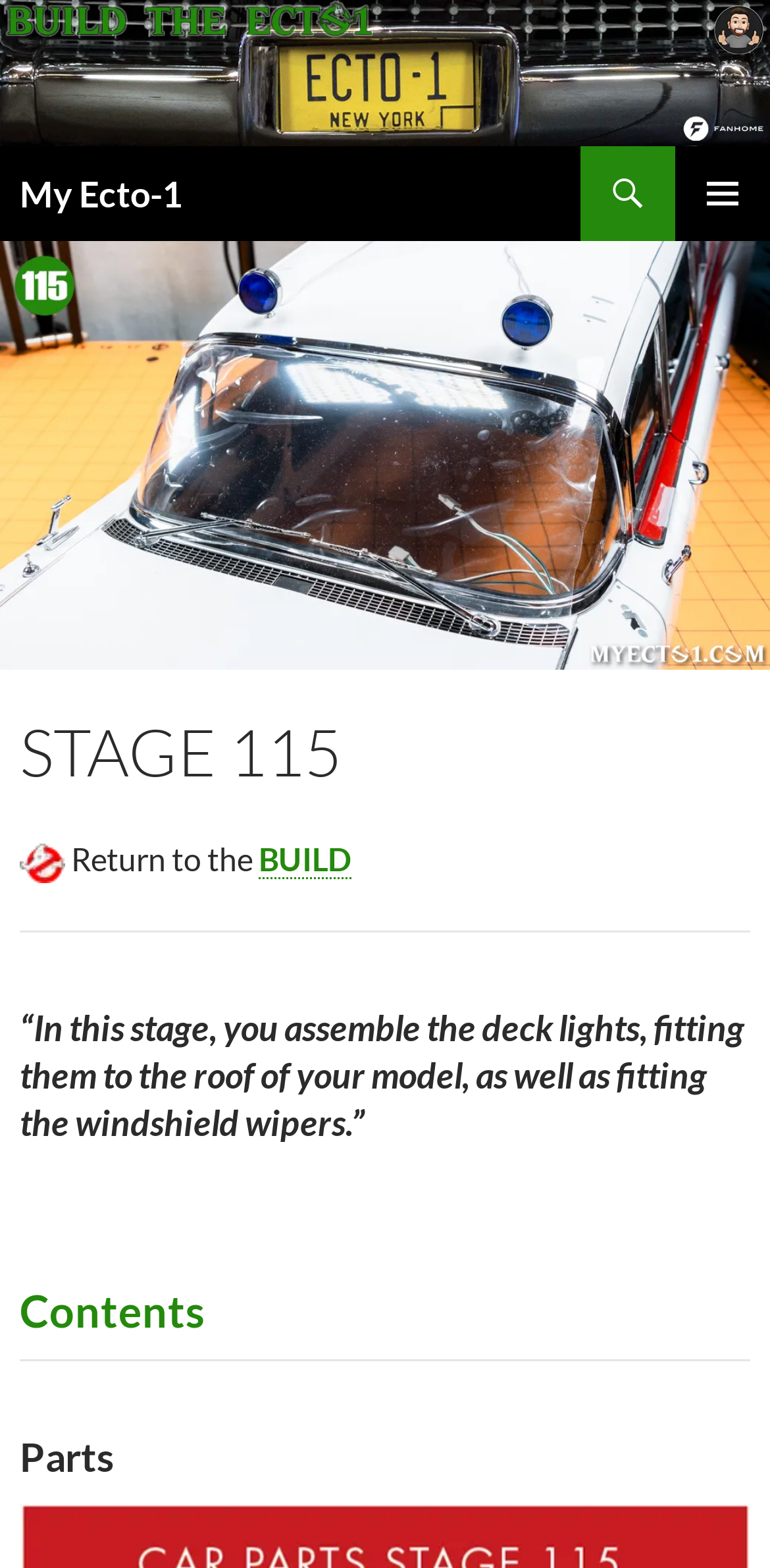Answer succinctly with a single word or phrase:
What is the name of the model being built?

My Ecto-1